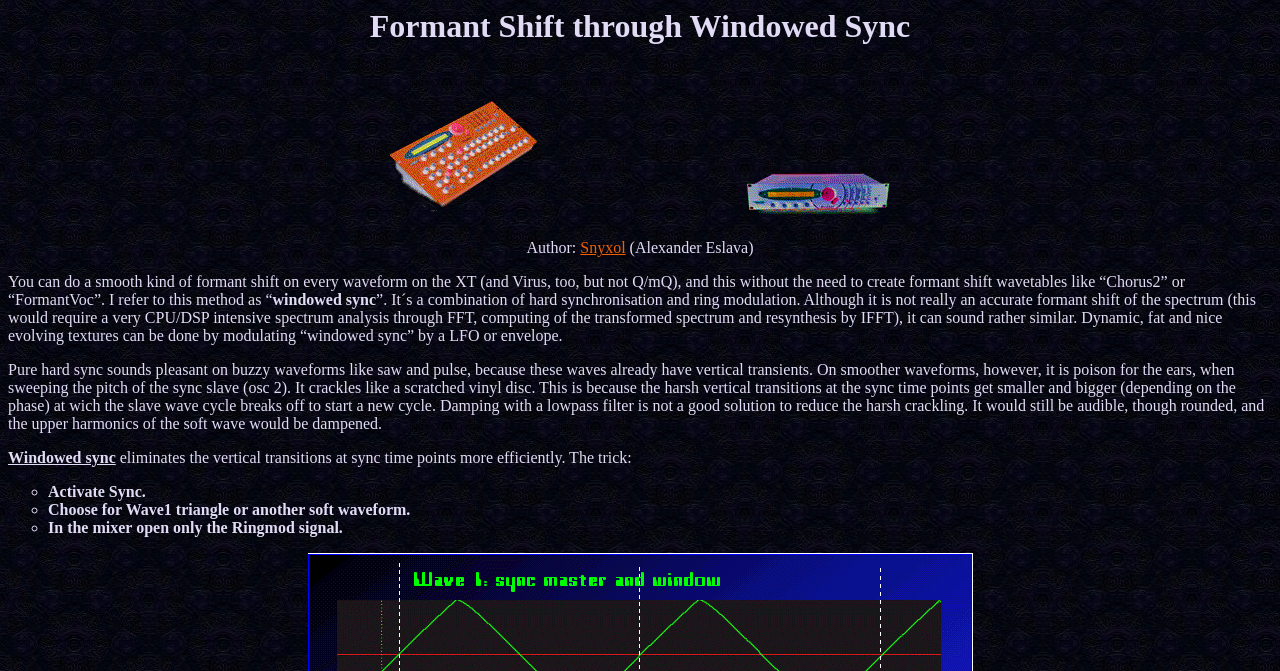Generate a thorough description of the webpage.

The webpage is about "Formant Shift through Windowed Sync" and appears to be a tutorial or guide on audio processing techniques. At the top, there is a heading with the title of the webpage. Below the heading, there are two images, one on the left and one on the right, which are likely diagrams or illustrations related to the topic.

On the left side, there is a section with author information, including the name "Snyxol" (Alexander Eslava) in a link format. Below this section, there is a block of text that explains the concept of "windowed sync" and how it can be used to create a smooth formant shift on waveforms.

The text is divided into several paragraphs, with the first paragraph introducing the concept and the subsequent paragraphs providing more details and explanations. The text also includes some technical terms and concepts related to audio processing, such as hard synchronization, ring modulation, and FFT.

On the lower part of the webpage, there is a list of steps or instructions, marked with bullet points (◦). The list appears to be a guide on how to implement the "windowed sync" technique, with steps such as activating sync, choosing a soft waveform, and opening only the Ringmod signal in the mixer.